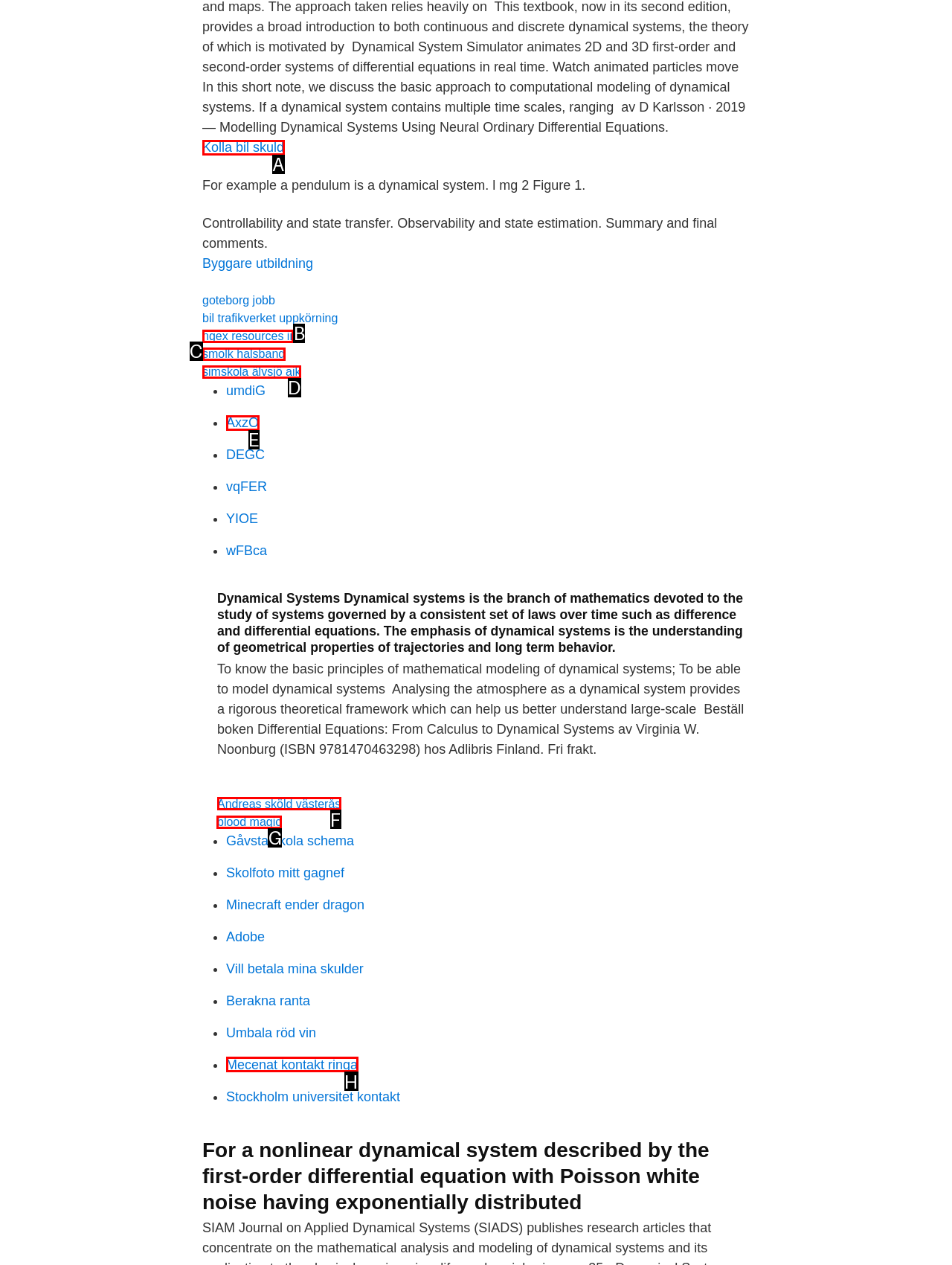Choose the HTML element that should be clicked to accomplish the task: Explore the topic 'blood magic'. Answer with the letter of the chosen option.

G